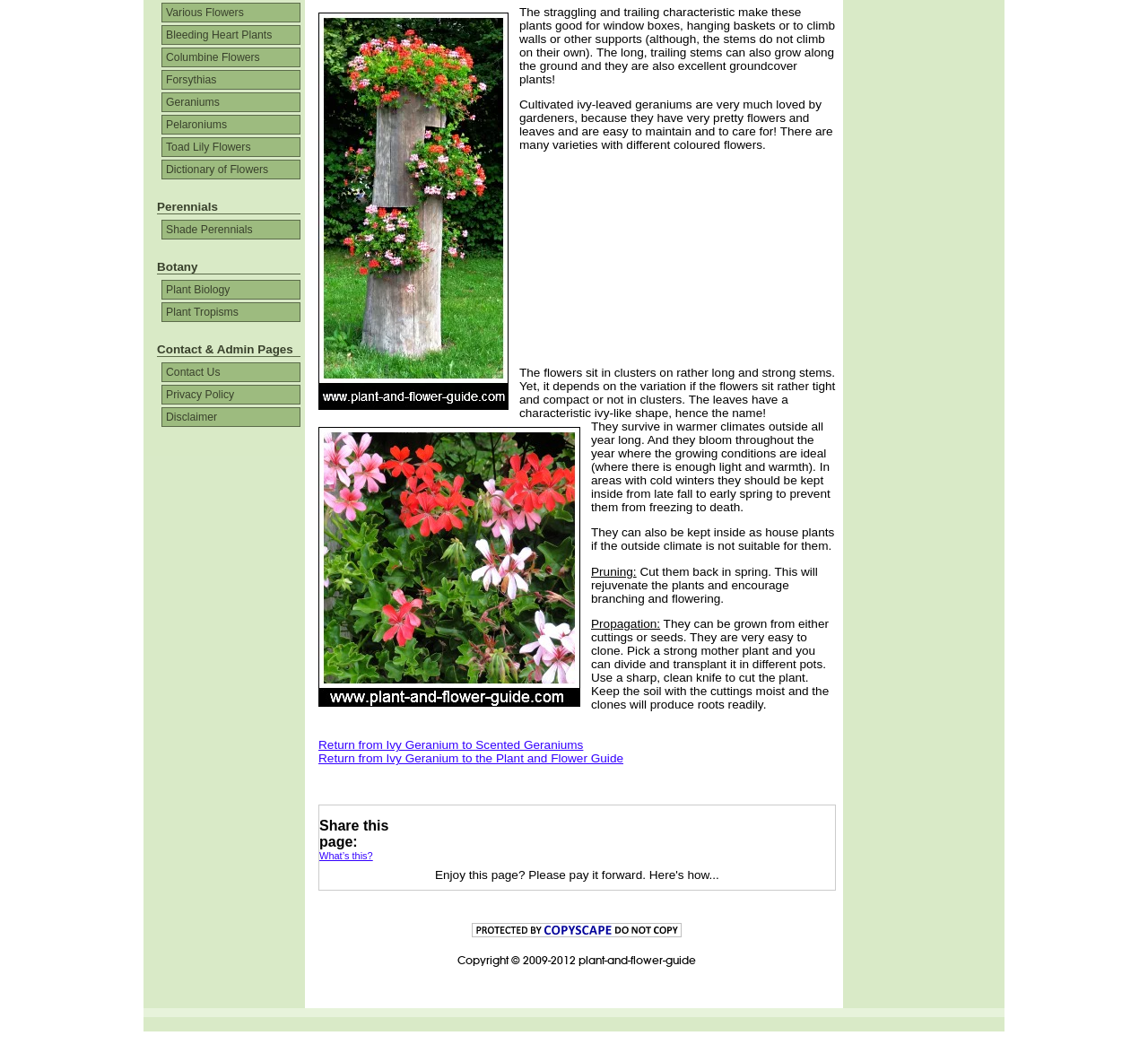Determine the bounding box coordinates for the UI element matching this description: "Bleeding Heart Plants".

[0.141, 0.024, 0.262, 0.043]